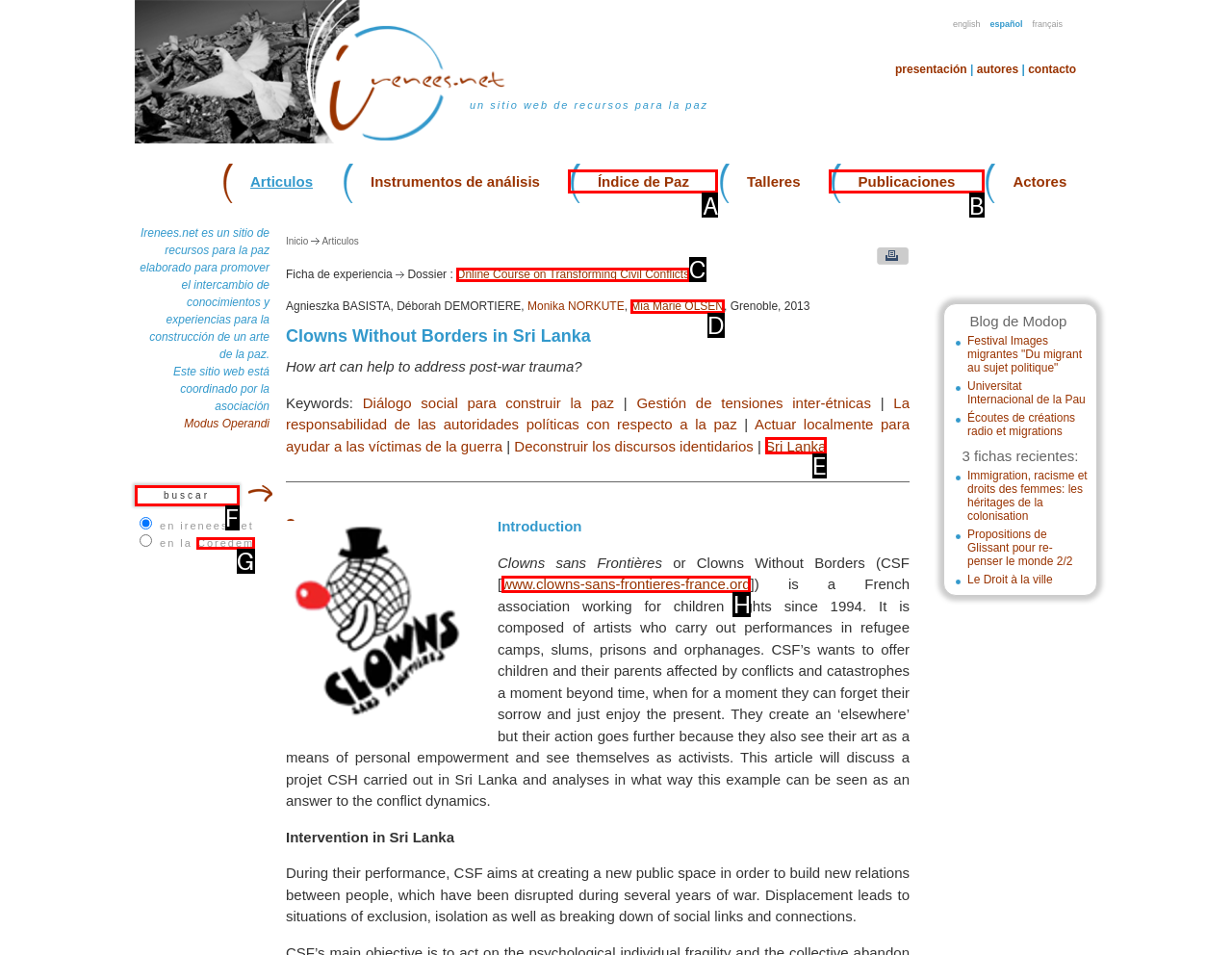From the available choices, determine which HTML element fits this description: Mia Marie OLSEN Respond with the correct letter.

D